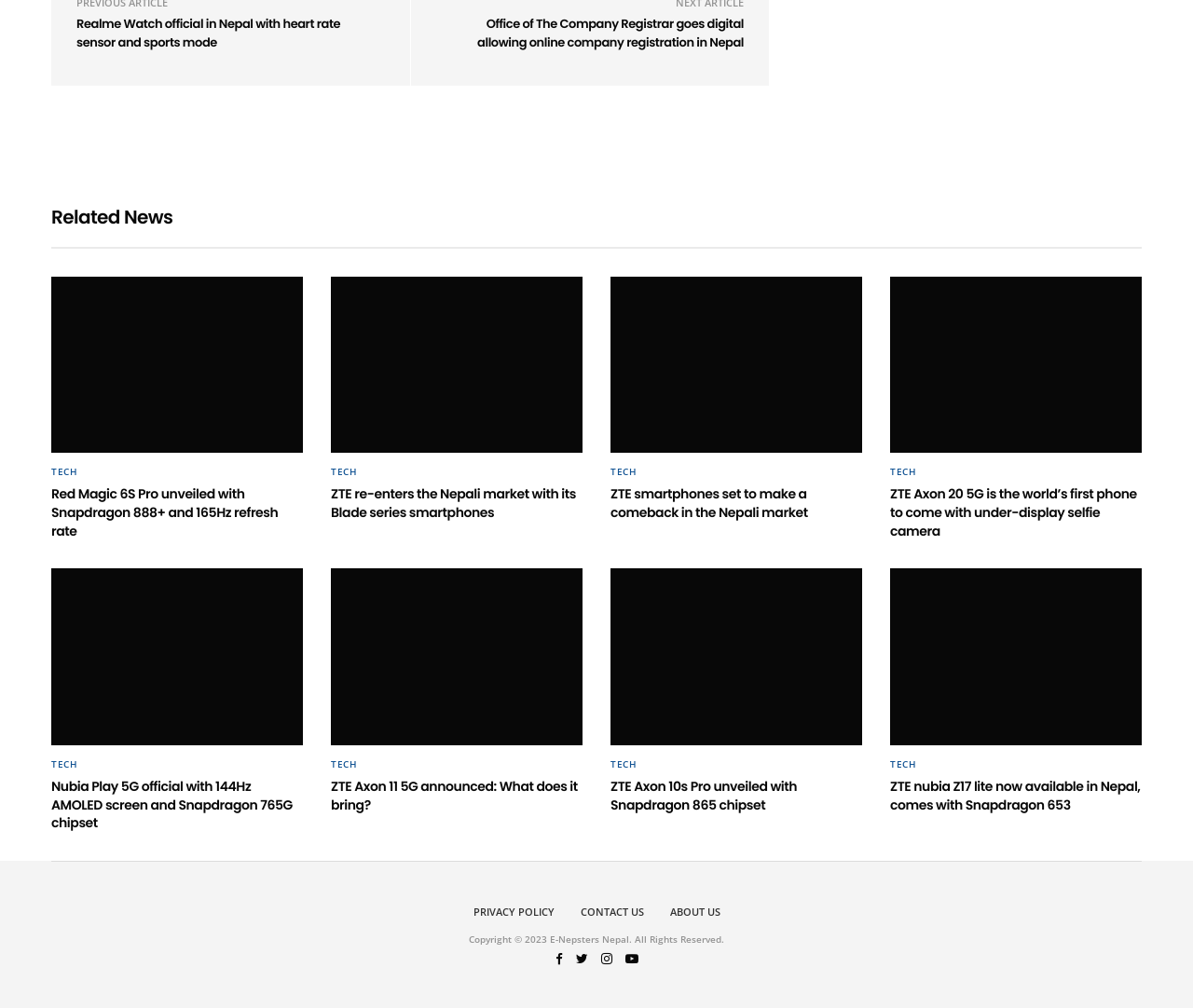Find the bounding box coordinates for the area you need to click to carry out the instruction: "Read news about Realme Watch". The coordinates should be four float numbers between 0 and 1, indicated as [left, top, right, bottom].

[0.064, 0.015, 0.312, 0.051]